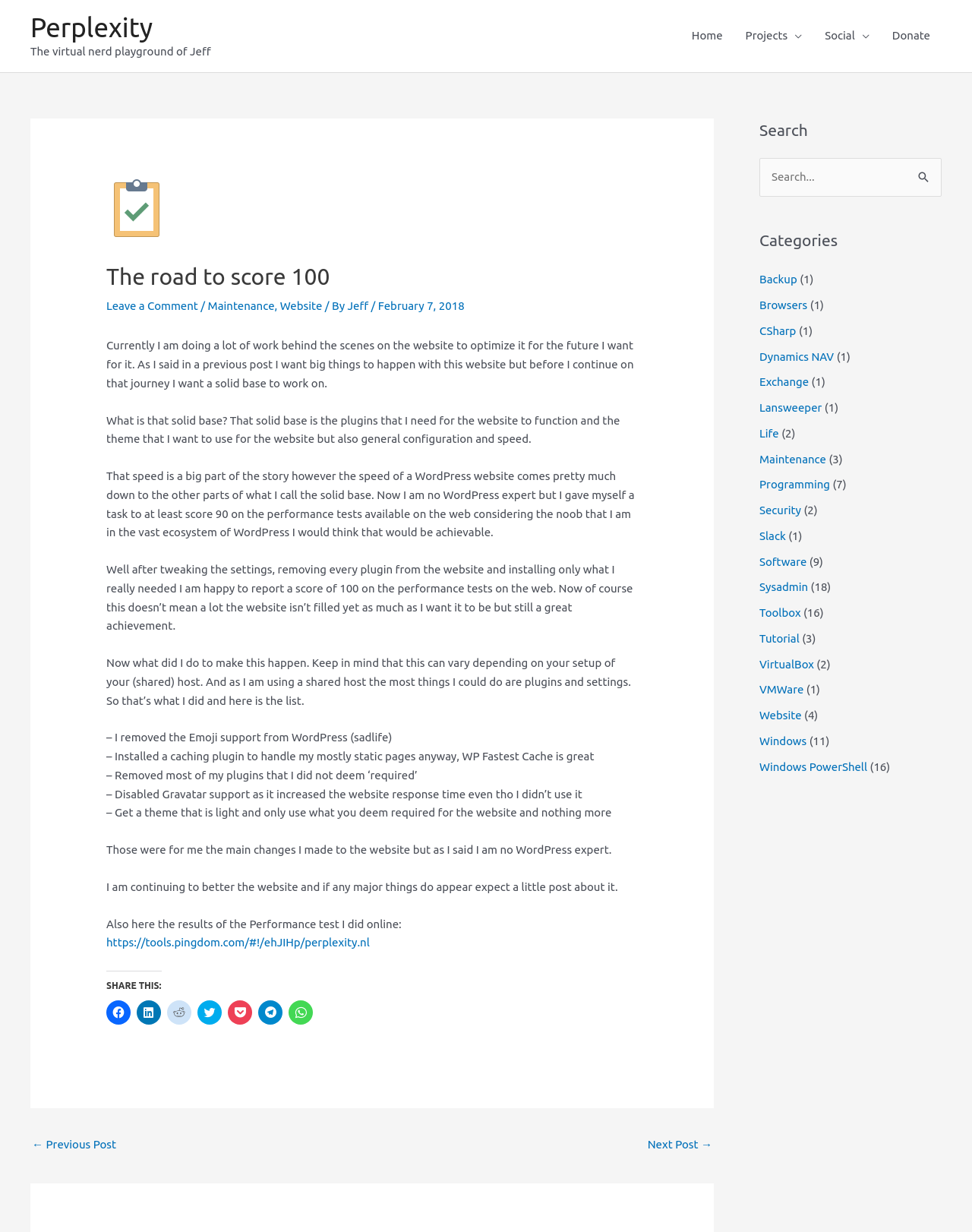What is the title or heading displayed on the webpage?

The road to score 100